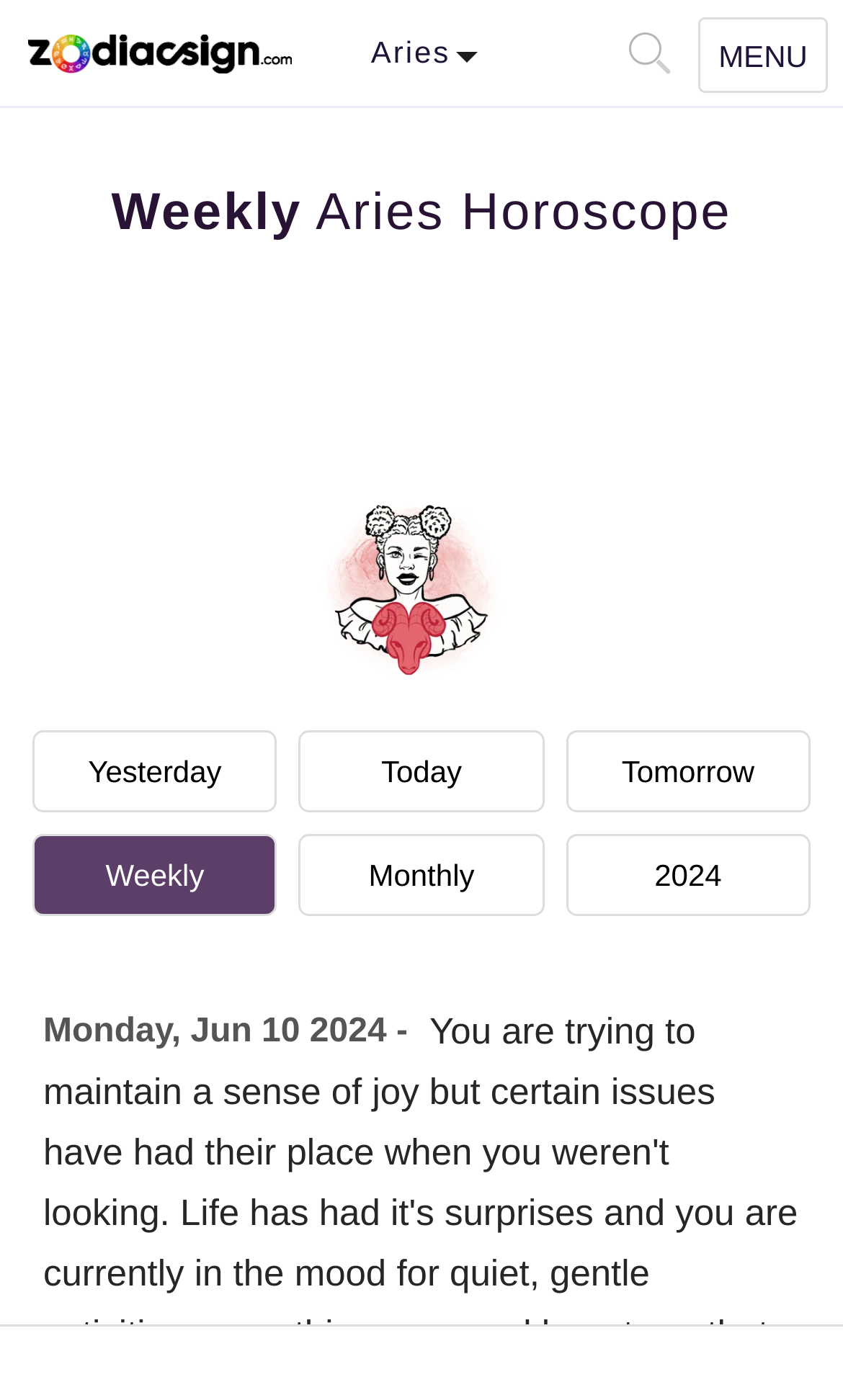Kindly determine the bounding box coordinates of the area that needs to be clicked to fulfill this instruction: "Go to today's horoscope".

[0.355, 0.522, 0.645, 0.58]